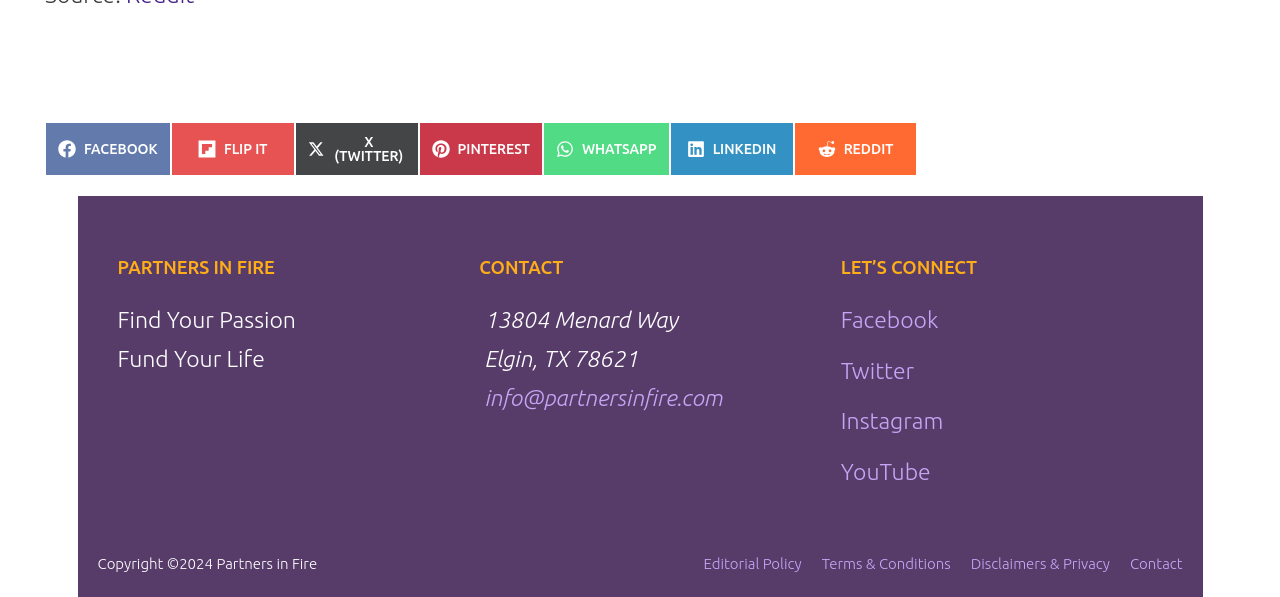Please find and report the bounding box coordinates of the element to click in order to perform the following action: "View terms and conditions". The coordinates should be expressed as four float numbers between 0 and 1, in the format [left, top, right, bottom].

[0.642, 0.93, 0.743, 0.958]